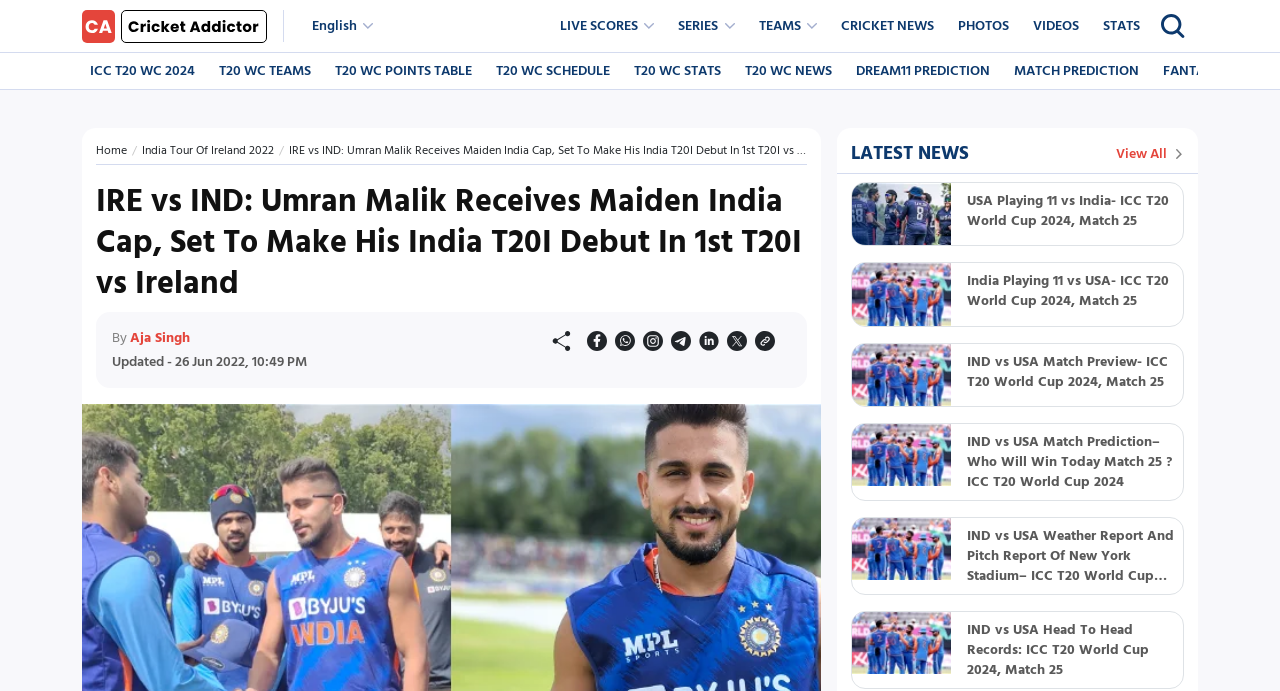Use one word or a short phrase to answer the question provided: 
How many images are there in the webpage?

14